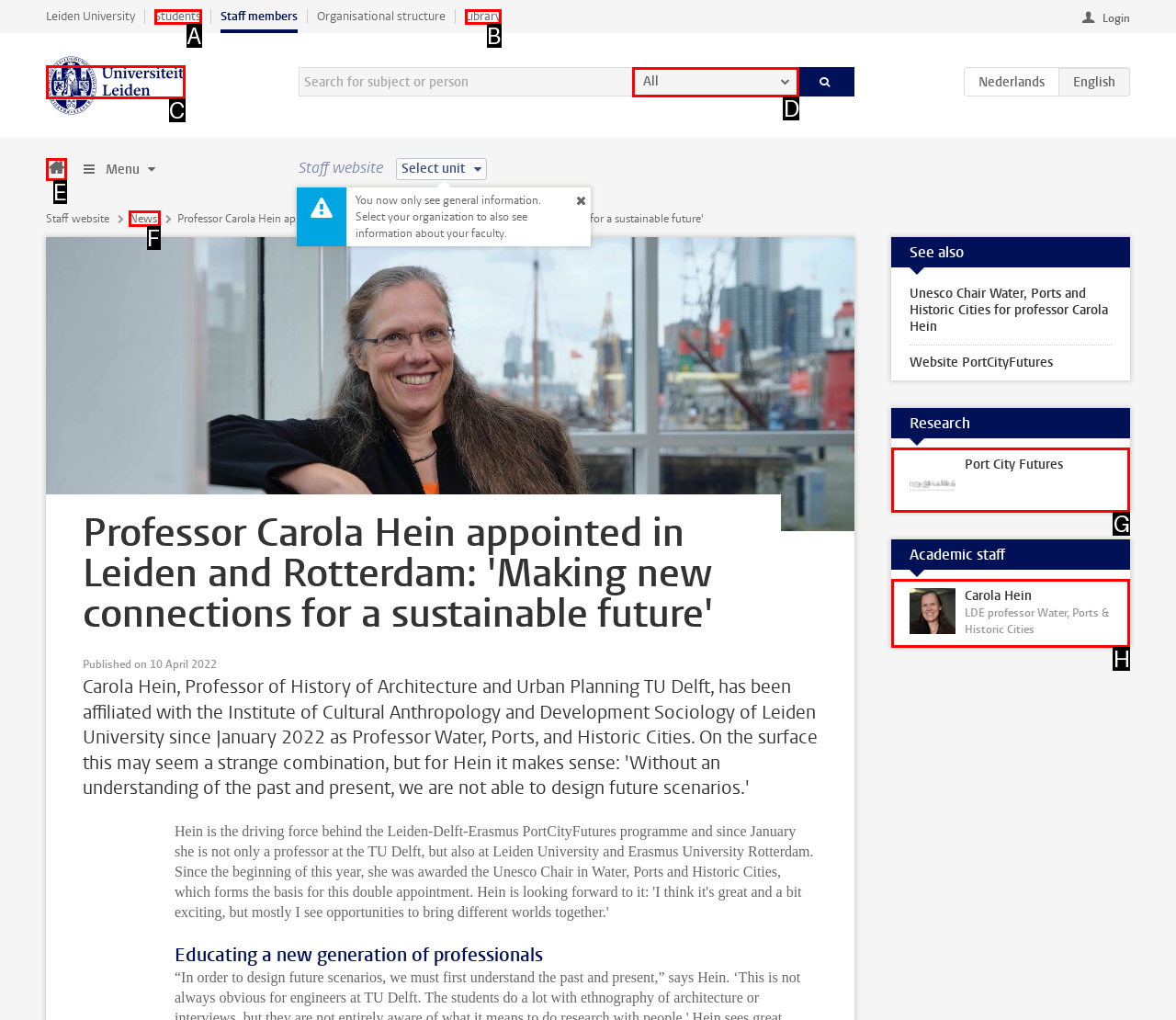Identify the correct option to click in order to accomplish the task: Read news Provide your answer with the letter of the selected choice.

F